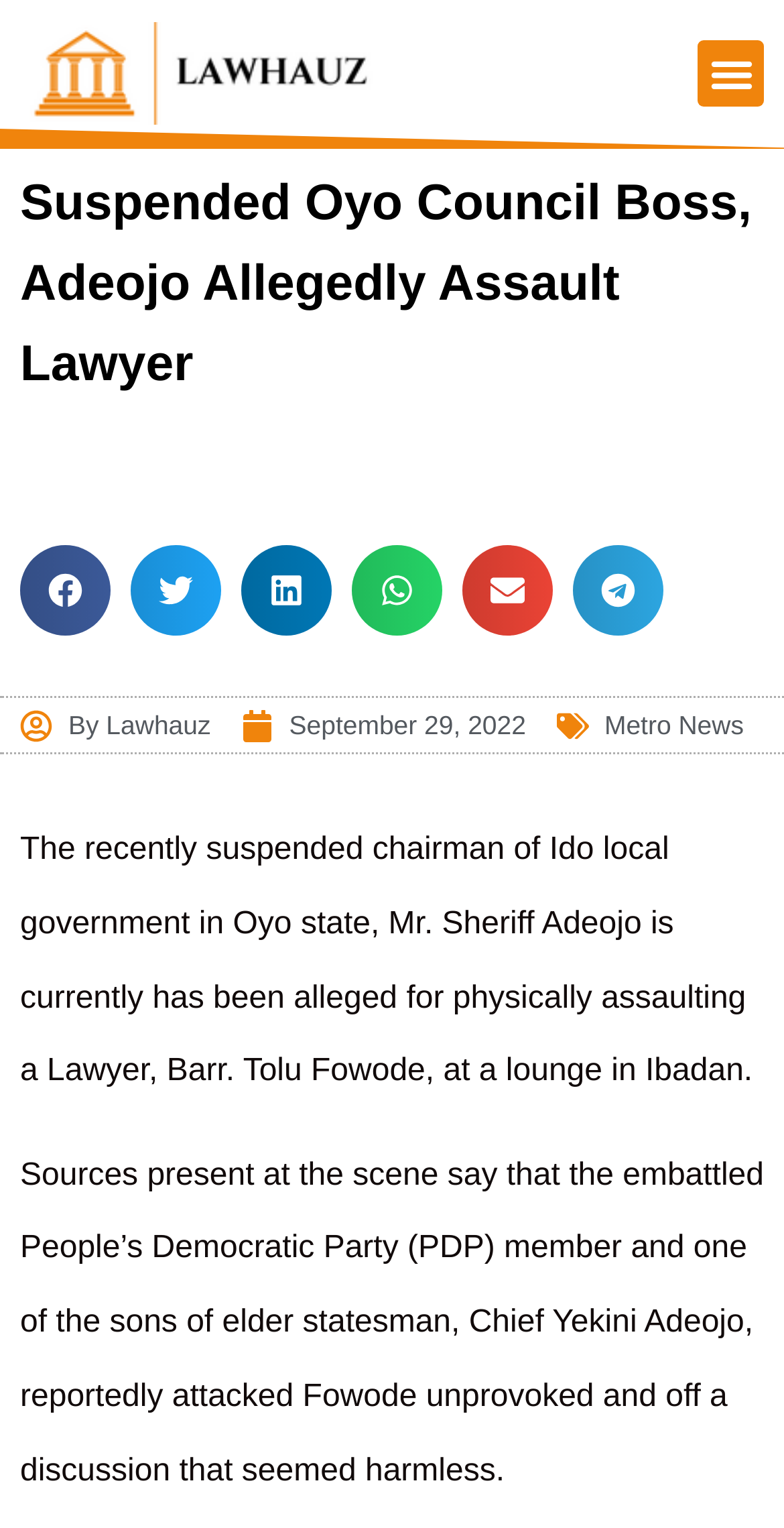Who allegedly assaulted a lawyer?
Answer the question with a thorough and detailed explanation.

Based on the webpage content, it is mentioned that the recently suspended chairman of Ido local government in Oyo state, Mr. Sheriff Adeojo, is currently alleged for physically assaulting a Lawyer, Barr. Tolu Fowode, at a lounge in Ibadan.